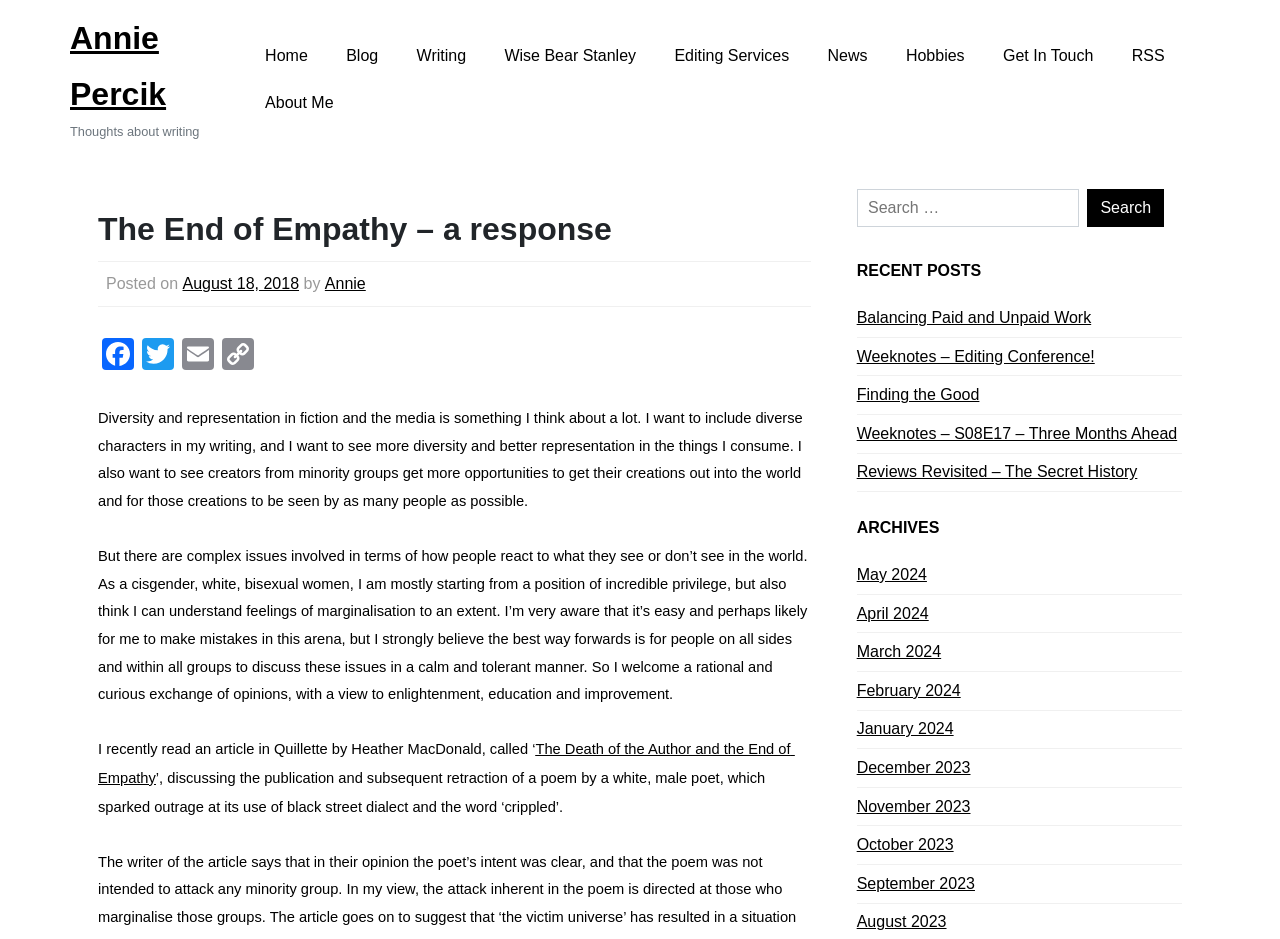Bounding box coordinates must be specified in the format (top-left x, top-left y, bottom-right x, bottom-right y). All values should be floating point numbers between 0 and 1. What are the bounding box coordinates of the UI element described as: Terms and Conditions

None